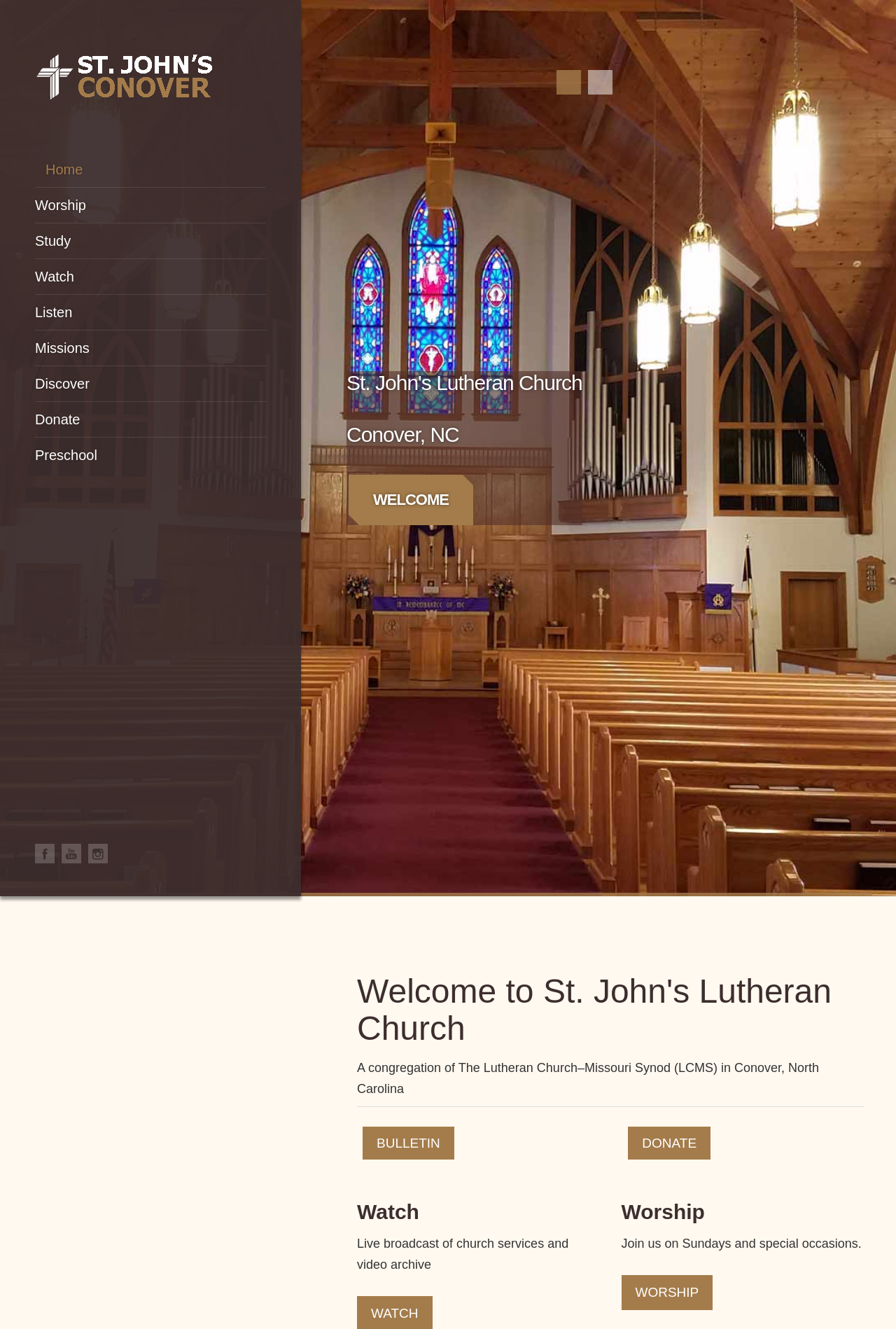Explain the webpage in detail, including its primary components.

The webpage is about St. John's Lutheran Church in Conover, North Carolina, affiliated with The Lutheran Church–Missouri Synod (LCMS). At the top left, there is a logo of the church, accompanied by a link to the church's homepage. Below the logo, there is a horizontal navigation menu with links to various sections of the website, including "Home", "Worship", "Study", "Watch", "Listen", "Missions", "Discover", "Donate", and "Preschool". 

To the right of the navigation menu, there are three social media links represented by icons. Below these icons, there is a section with the church's location, "Conover, NC", and a brief description of the church's affiliation, "The Lutheran Church–Missouri Synod (LCMS)". 

Further down, there is a prominent heading "Welcome to St. John's Lutheran Church" followed by a brief introduction to the church. Below this introduction, there is a table with two columns, one with a link to the church's bulletin and the other with a link to donate. 

The webpage also features two sections, one for "Watch" and the other for "Worship". The "Watch" section has a heading and a brief description of the live broadcast of church services and video archive. The "Worship" section has a heading, a brief description of the worship services, and a link to more information about worship.